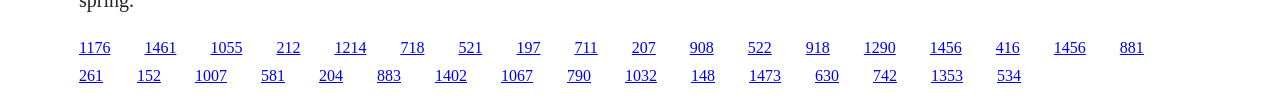Reply to the question below using a single word or brief phrase:
How many links are in the top half of the webpage?

20